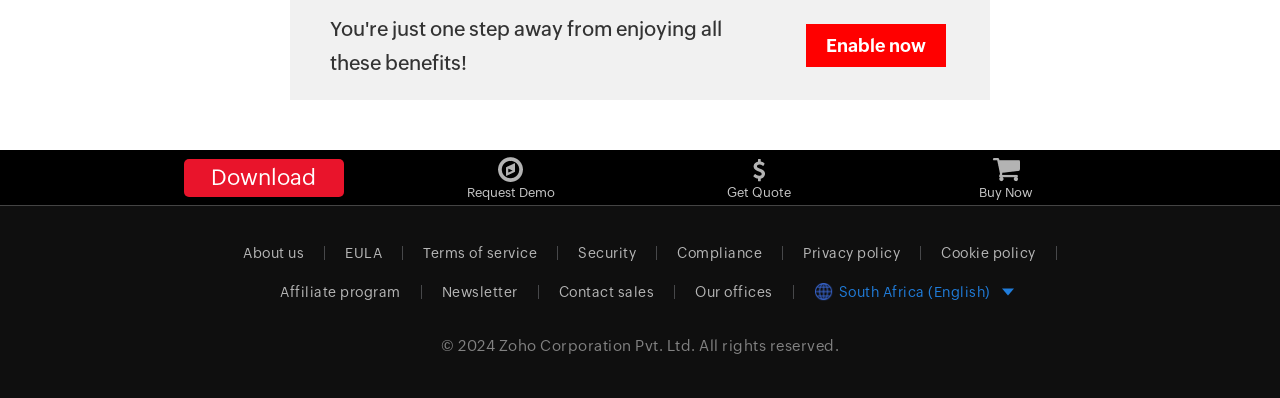How many links are there in the footer section?
Please elaborate on the answer to the question with detailed information.

There are 11 links in the footer section because I counted the link elements starting from 'About us' to 'Our offices' and found 11 links.